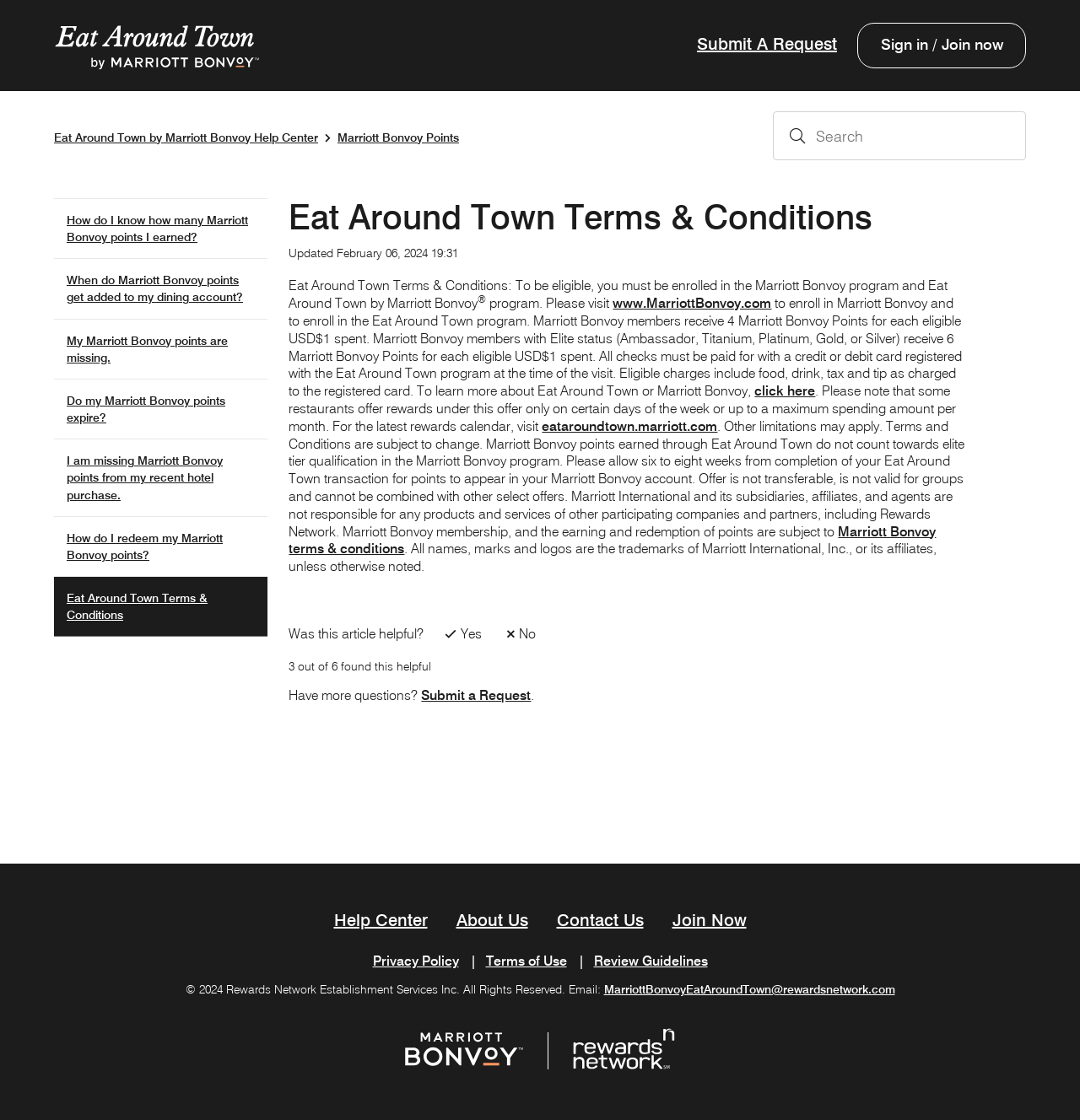Identify the webpage's primary heading and generate its text.

Eat Around Town Terms & Conditions